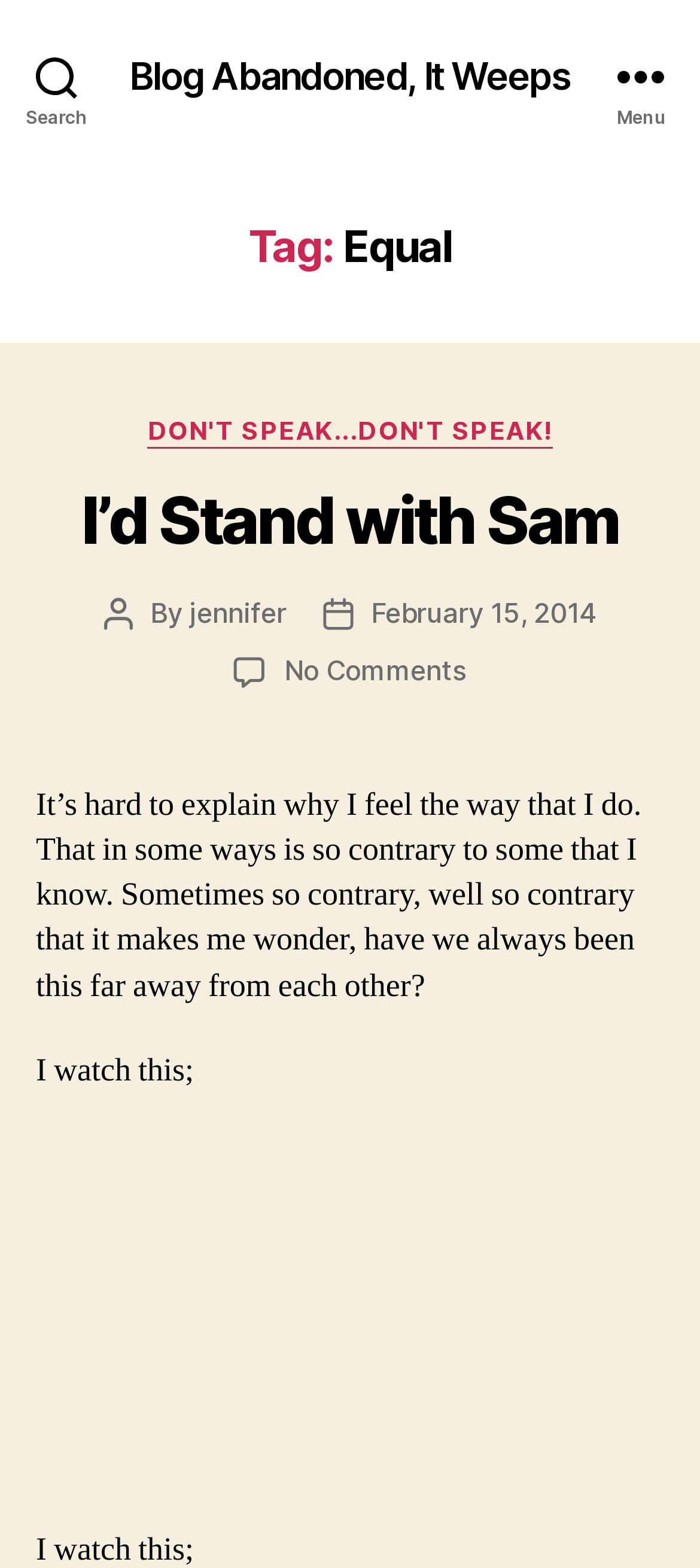Is the video embedded in the blog post enabled?
Based on the image, provide a one-word or brief-phrase response.

No